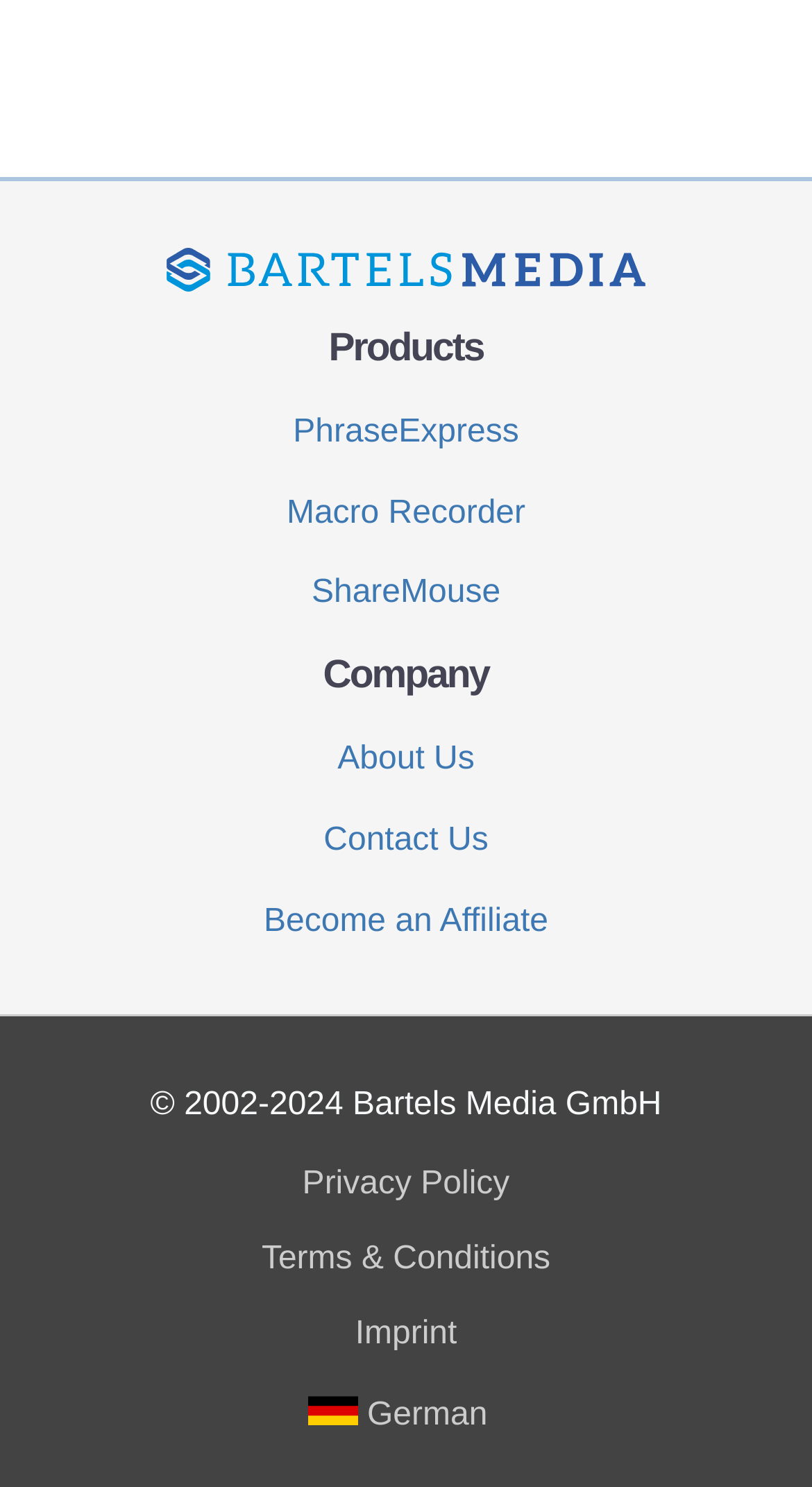What is the company name mentioned at the bottom?
Respond to the question with a single word or phrase according to the image.

Bartels Media GmbH